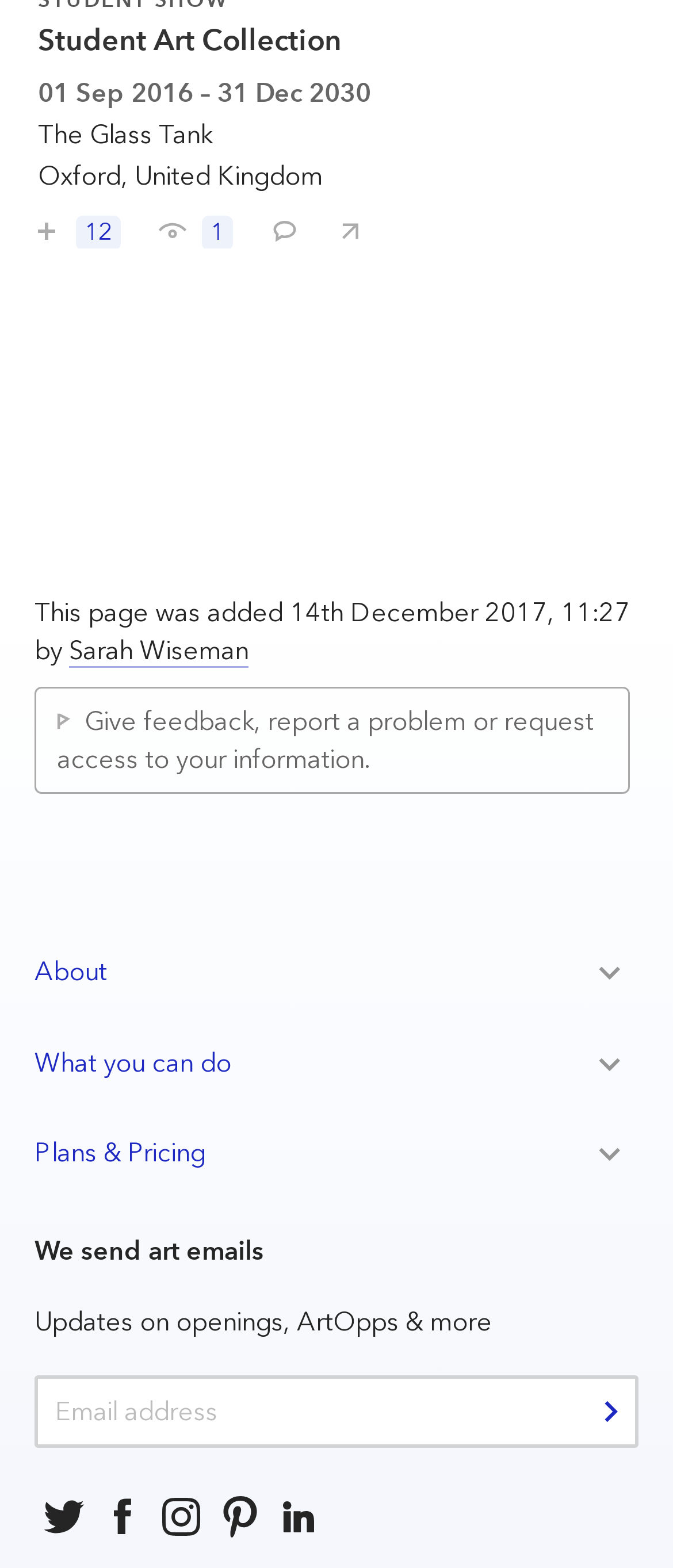Who added this page?
Using the image as a reference, give an elaborate response to the question.

I found this answer by looking at the StaticText element that says 'This page was added 14th December 2017, 11:27 by' and the link element that says 'Sarah Wiseman', which suggests that Sarah Wiseman is the person who added this page.